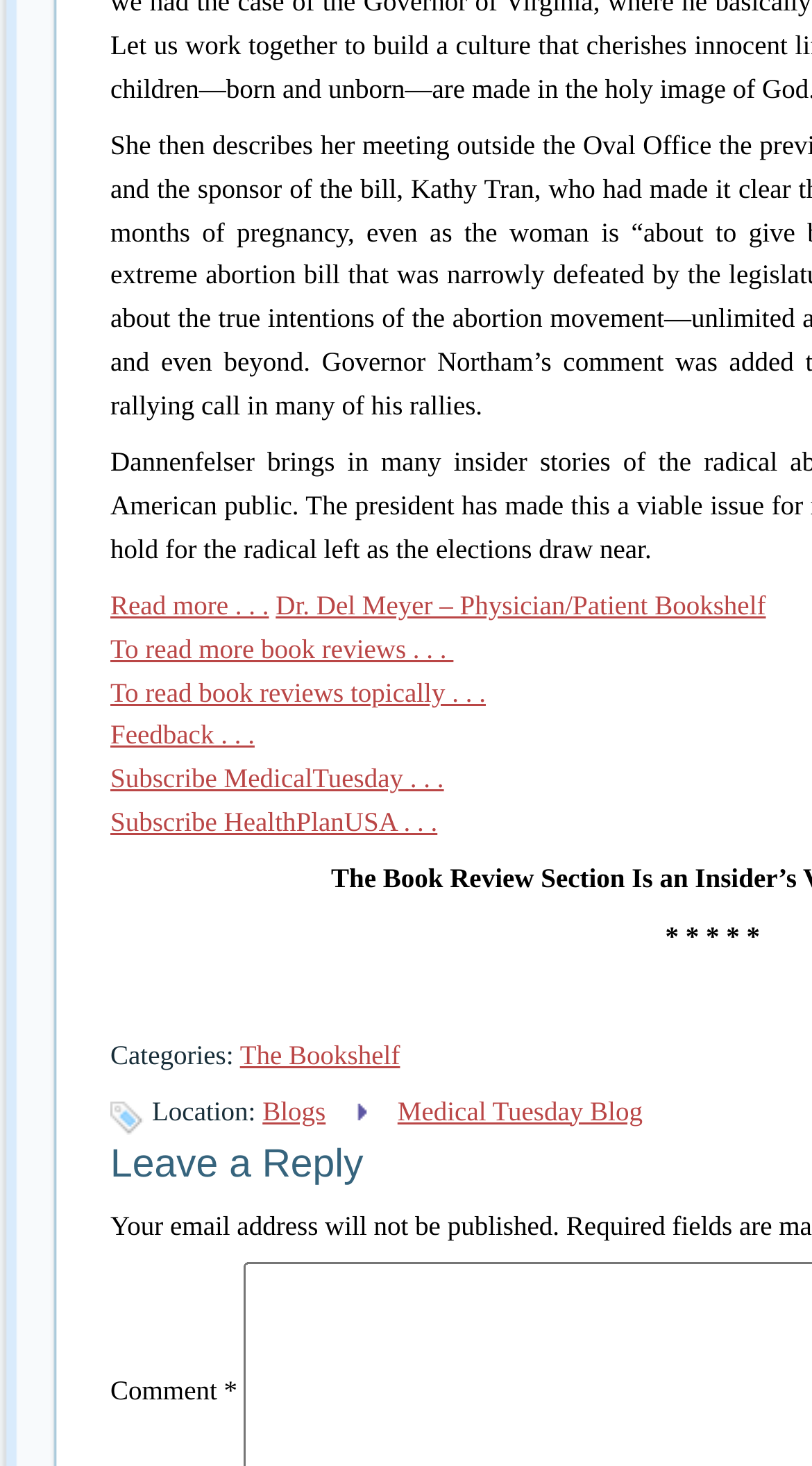Please locate the bounding box coordinates for the element that should be clicked to achieve the following instruction: "Visit the Medical Tuesday Blog". Ensure the coordinates are given as four float numbers between 0 and 1, i.e., [left, top, right, bottom].

[0.49, 0.747, 0.791, 0.768]